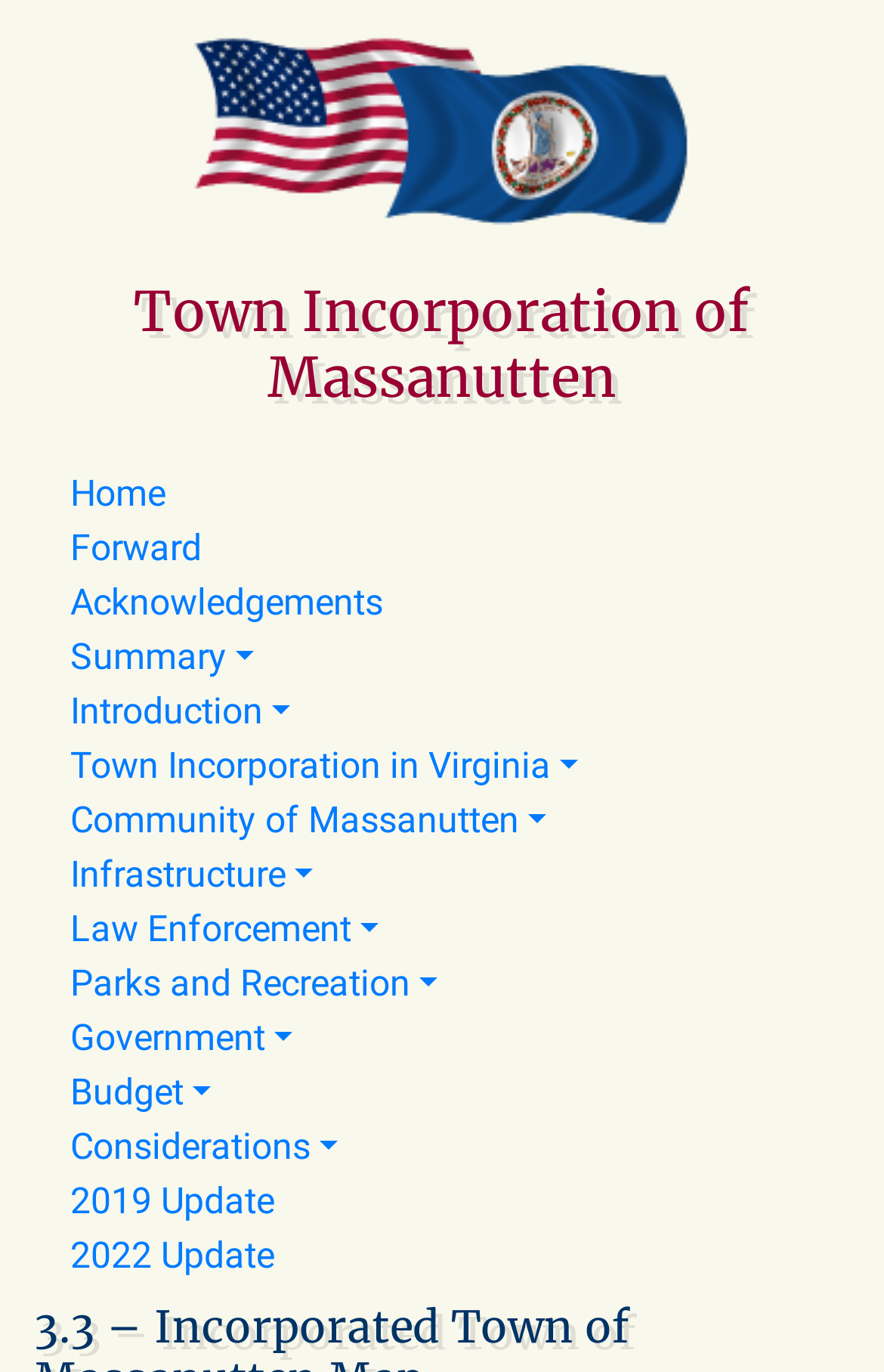Give an extensive and precise description of the webpage.

The webpage presents a report on the feasibility of incorporating the community of Massanutten, Virginia into a town. At the top-left corner, there is a logo, "Logo1", which is accompanied by a link to the logo. Below the logo, there is a navigation menu with 13 links, including "Home", "Forward", "Acknowledgements", "Summary", "Introduction", and others, which are aligned horizontally and span across the top section of the page. 

The links are positioned closely together, with "Home" on the left and "2022 Update" on the right. The links are relatively small, with their heights ranging from 0.03 to 0.06 units, and their widths ranging from 0.1 to 0.6 units. 

The main content of the webpage is likely to be below the navigation menu, although the exact content is not specified in the accessibility tree. The title of the webpage, "SECTION III : 3.3 – Incorporated Town of Massanutten Map - Town Incorporation of Massanutten", suggests that the webpage may contain information about the incorporation of Massanutten into a town, including maps and other relevant details.